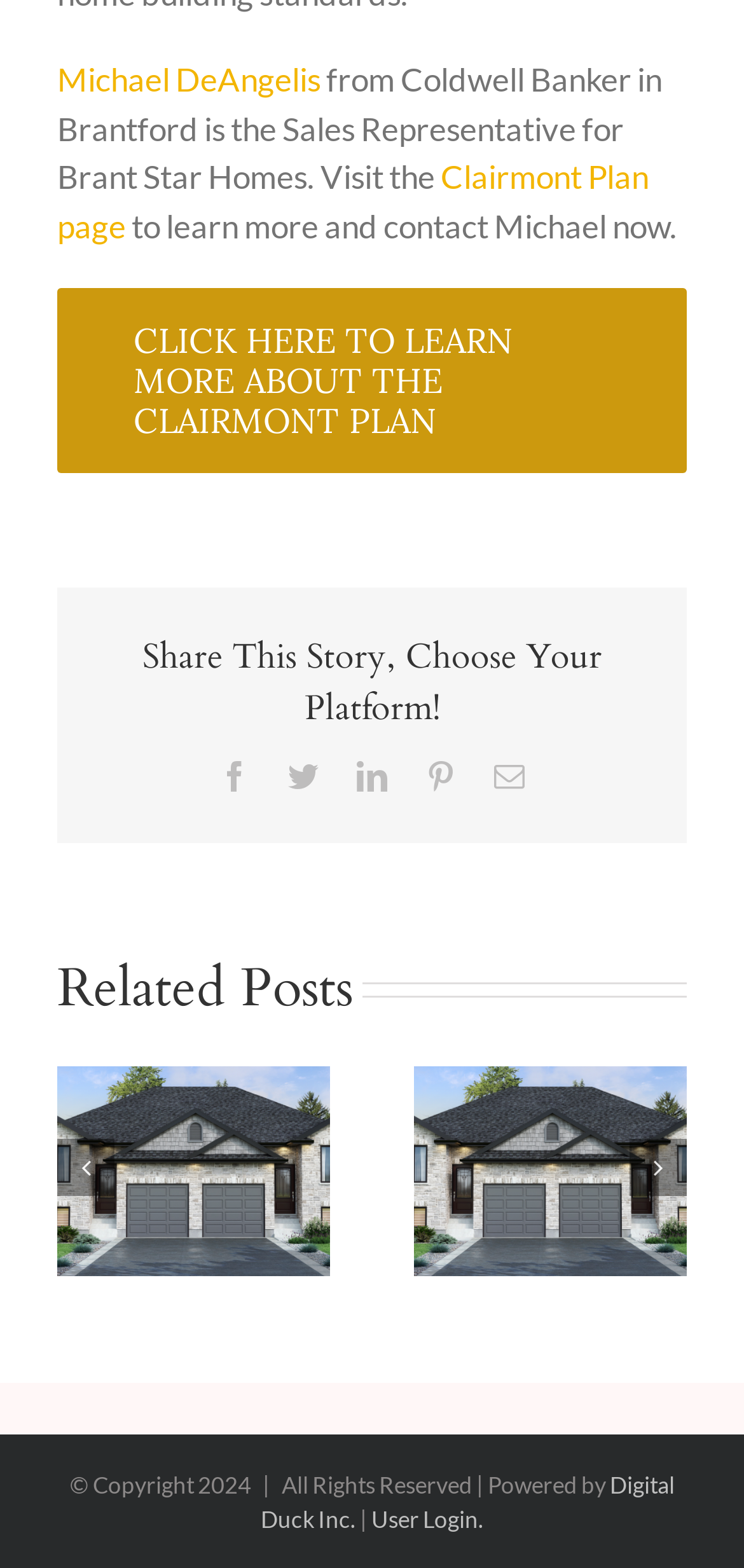What is the name of the plan mentioned on the webpage?
Please use the image to provide an in-depth answer to the question.

The Clairmont Plan is mentioned in the link 'Clairmont Plan page' and also in the text 'CLICK HERE TO LEARN MORE ABOUT THE CLAIRMONT PLAN'.